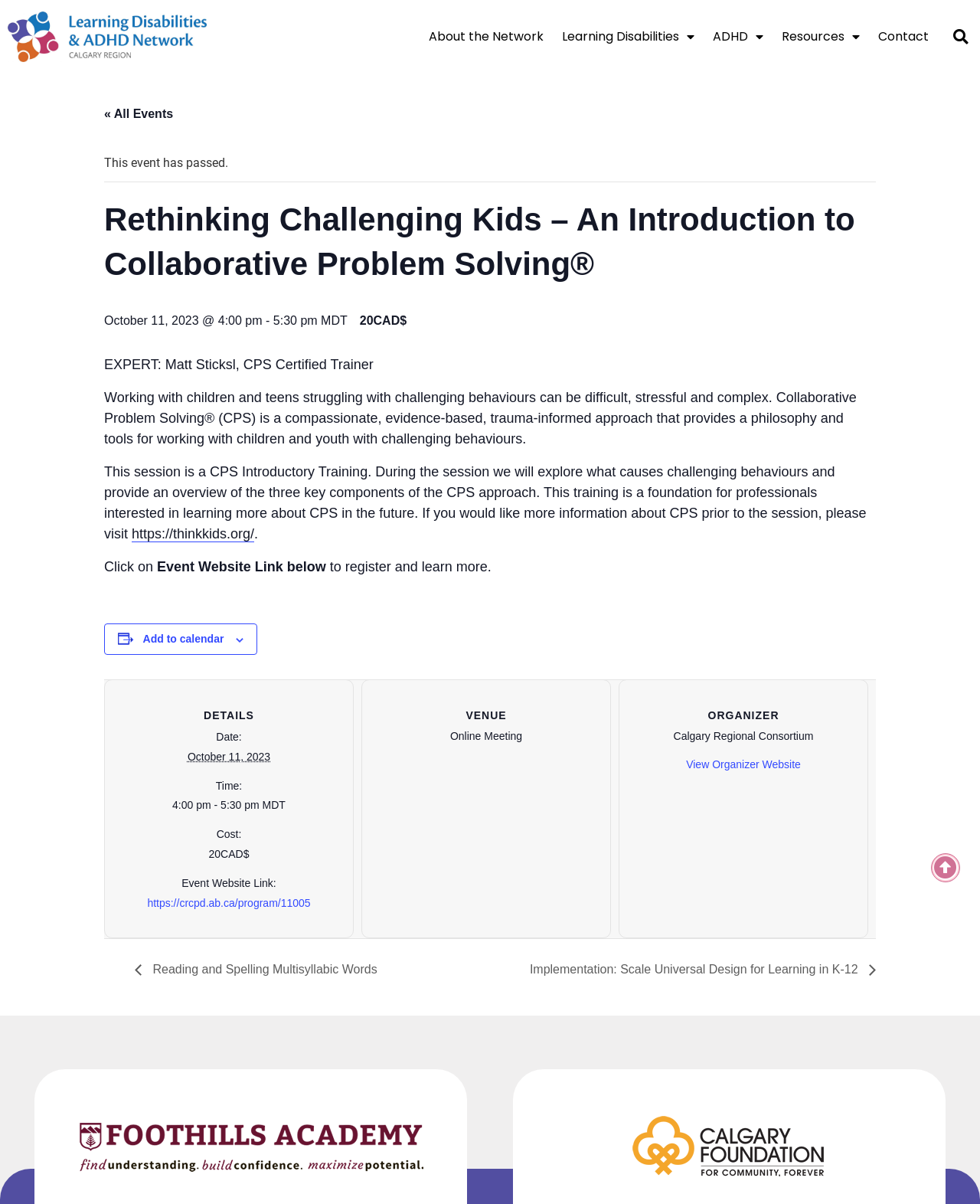Please give a short response to the question using one word or a phrase:
What is the title of the event?

Rethinking Challenging Kids